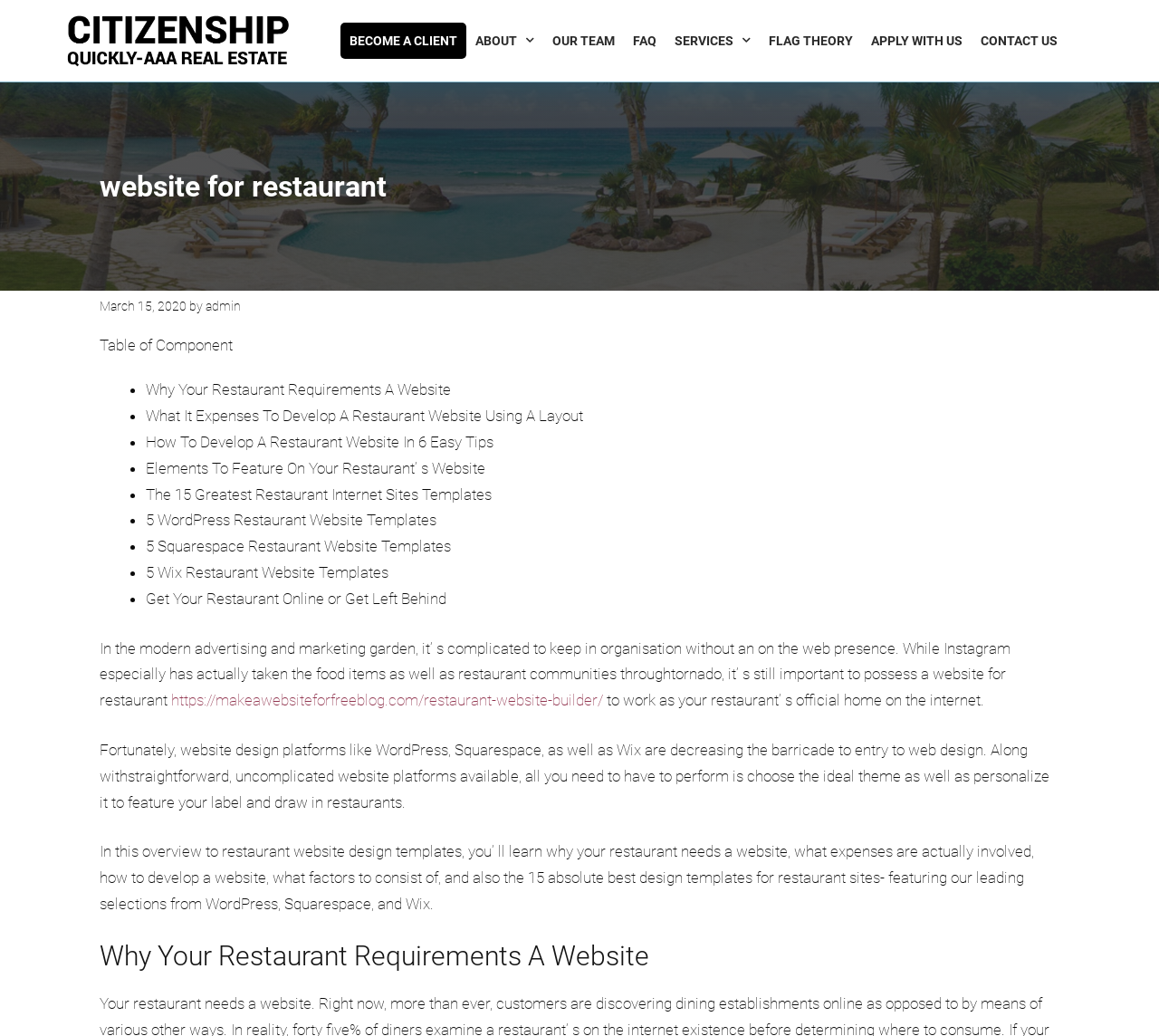Look at the image and write a detailed answer to the question: 
What is the theme of the webpage content?

After analyzing the content on the webpage, I concluded that the theme is related to restaurant websites, including the importance of having a website, how to design one, and the best templates to use.